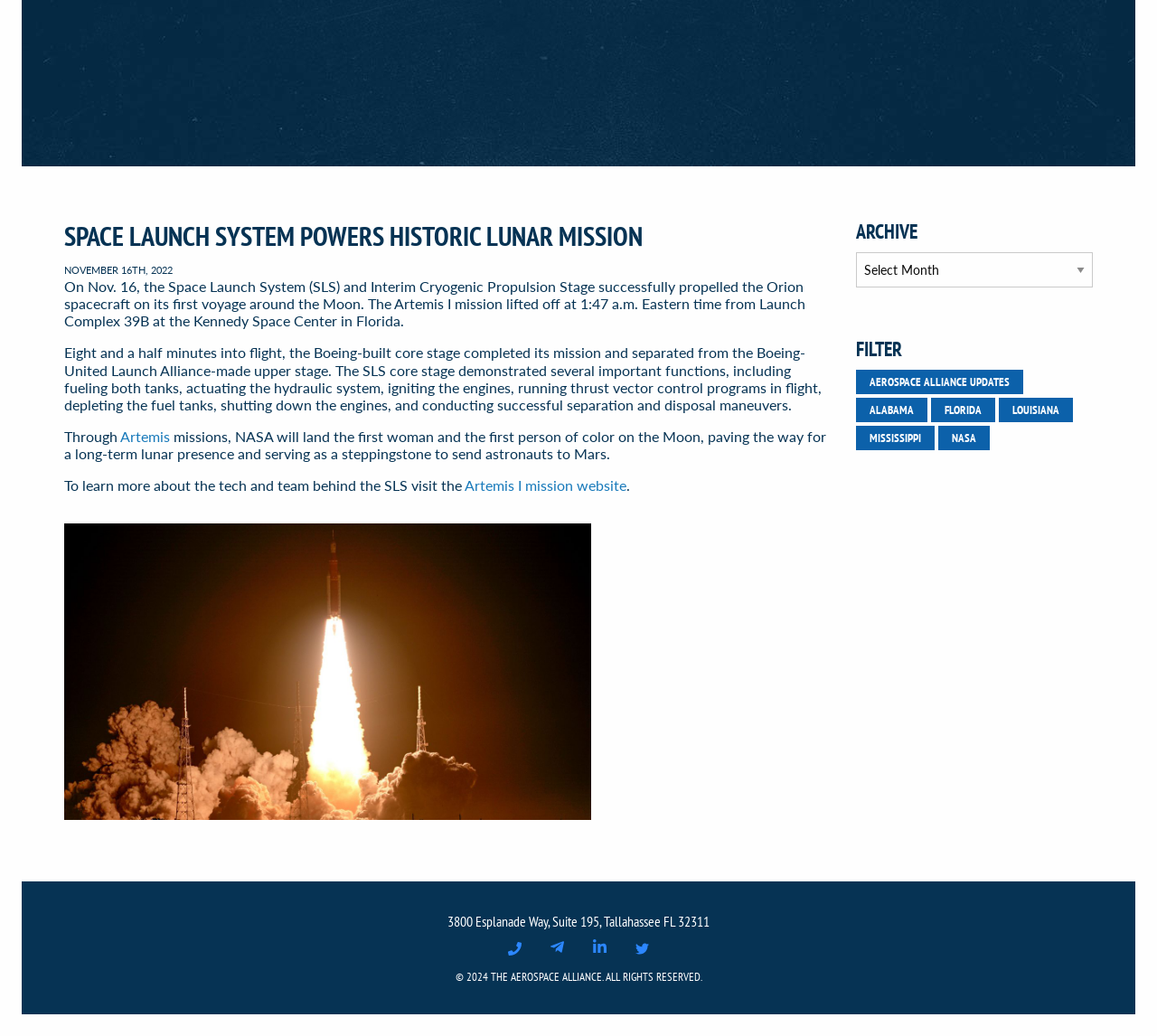Using the webpage screenshot, find the UI element described by Artemis I mission website. Provide the bounding box coordinates in the format (top-left x, top-left y, bottom-right x, bottom-right y), ensuring all values are floating point numbers between 0 and 1.

[0.402, 0.459, 0.541, 0.479]